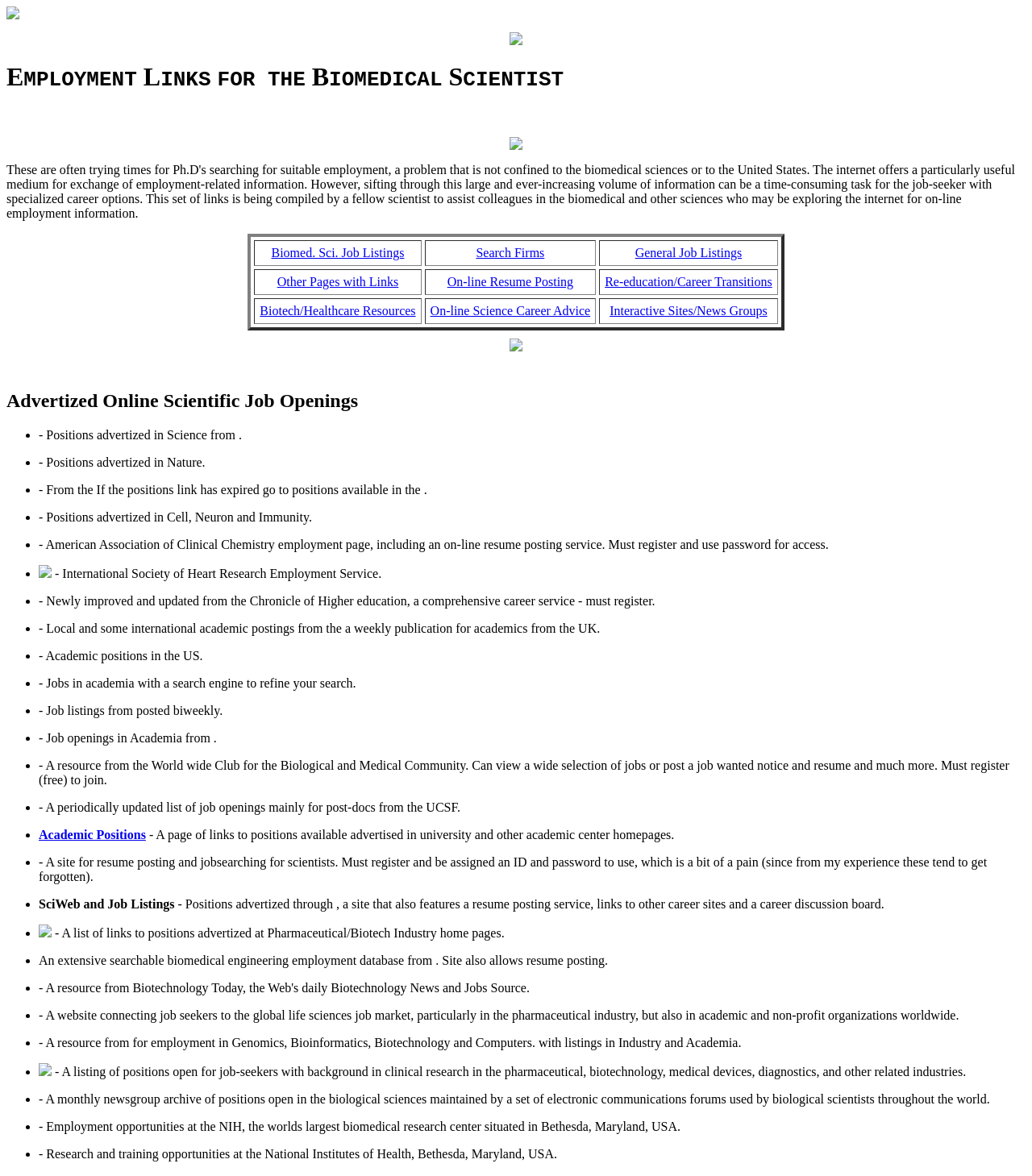Please specify the bounding box coordinates of the region to click in order to perform the following instruction: "Click Biomed. Sci. Job Listings".

[0.263, 0.209, 0.392, 0.221]